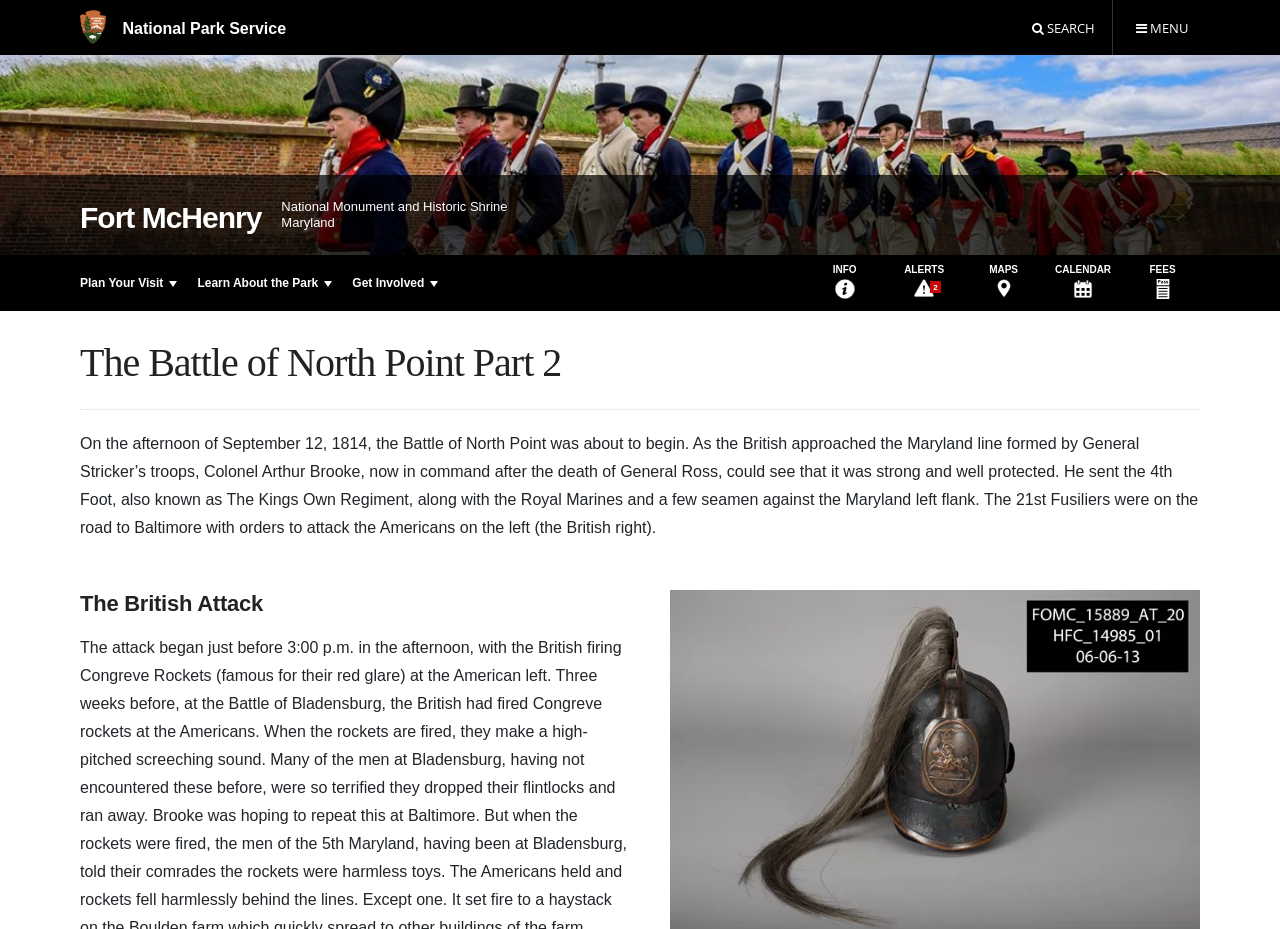What is the location of Fort McHenry?
Respond to the question with a well-detailed and thorough answer.

The answer can be found in the StaticText 'Maryland' with bounding box coordinates [0.22, 0.231, 0.262, 0.248]. This text is located near the link 'Fort McHenry', indicating that it is the location of the national monument.